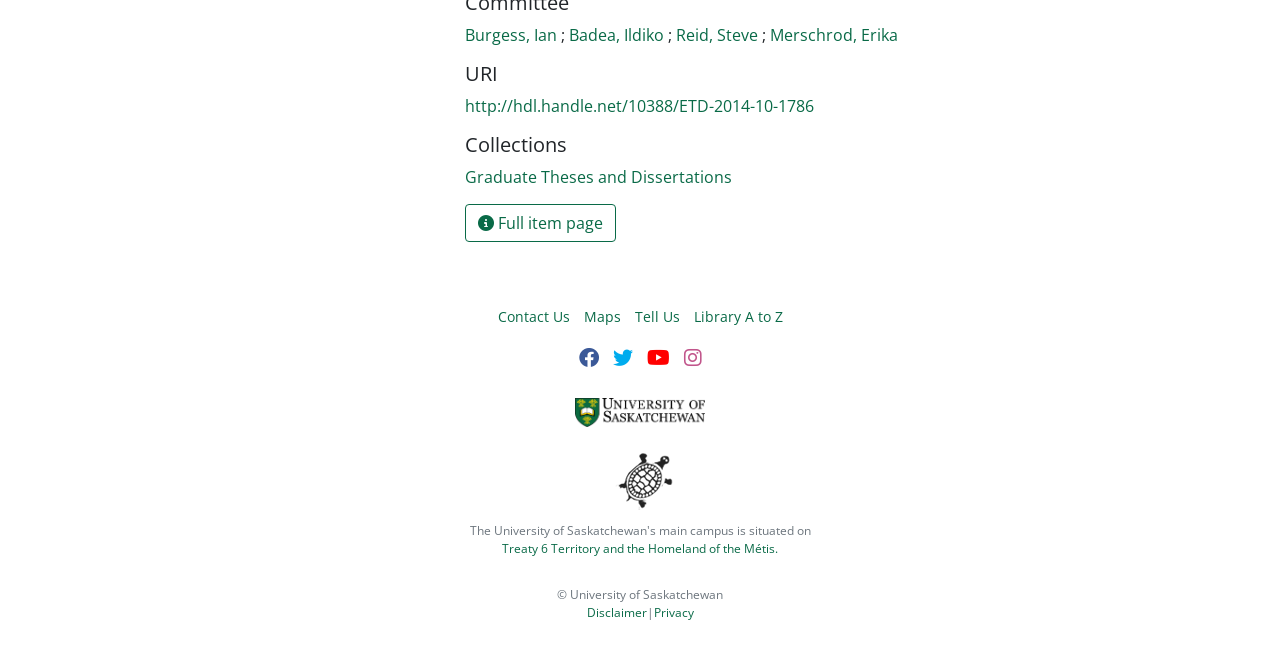How many social media platforms are listed?
Answer the question based on the image using a single word or a brief phrase.

4